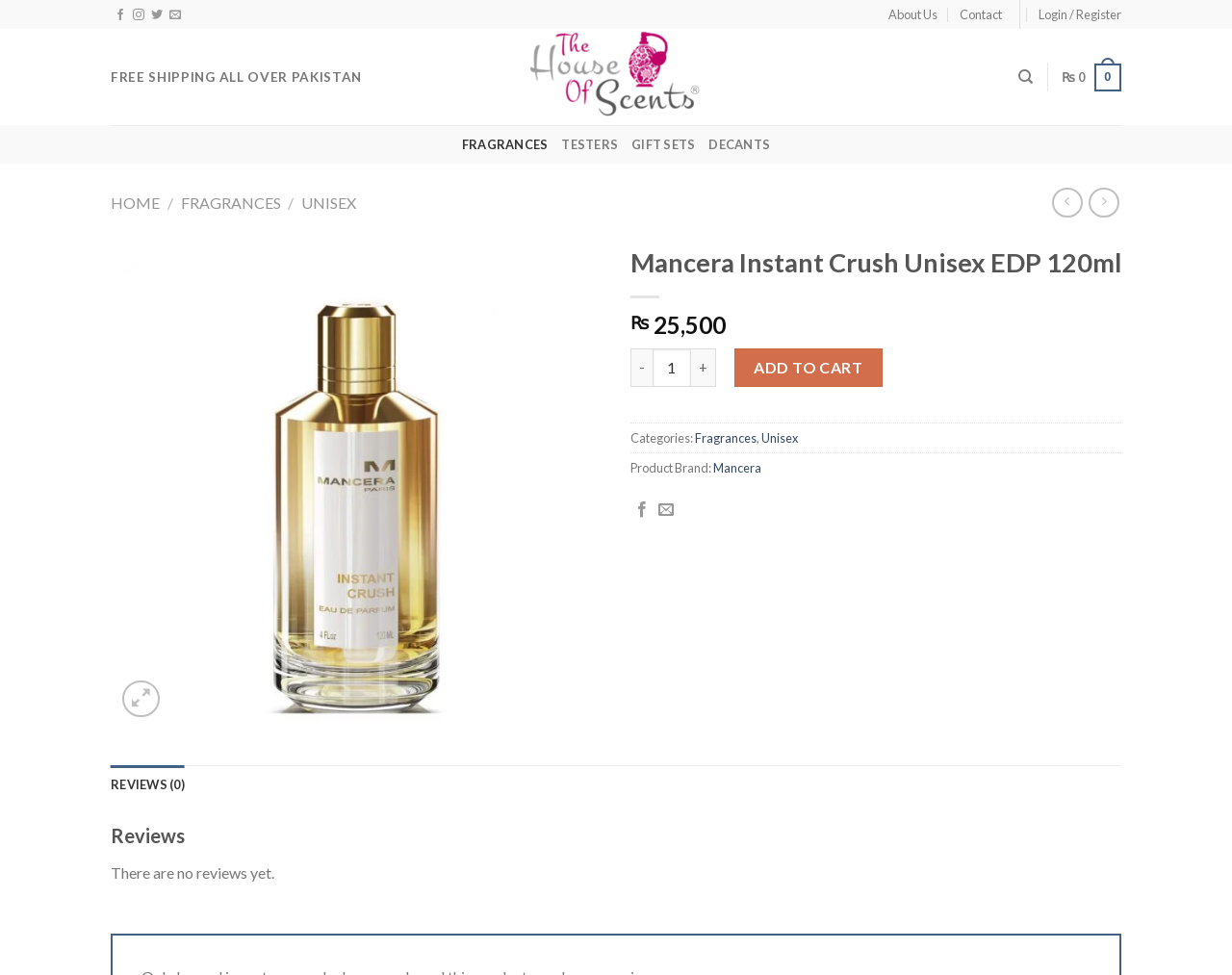Answer the question in one word or a short phrase:
Is the 'Previous' button enabled?

No